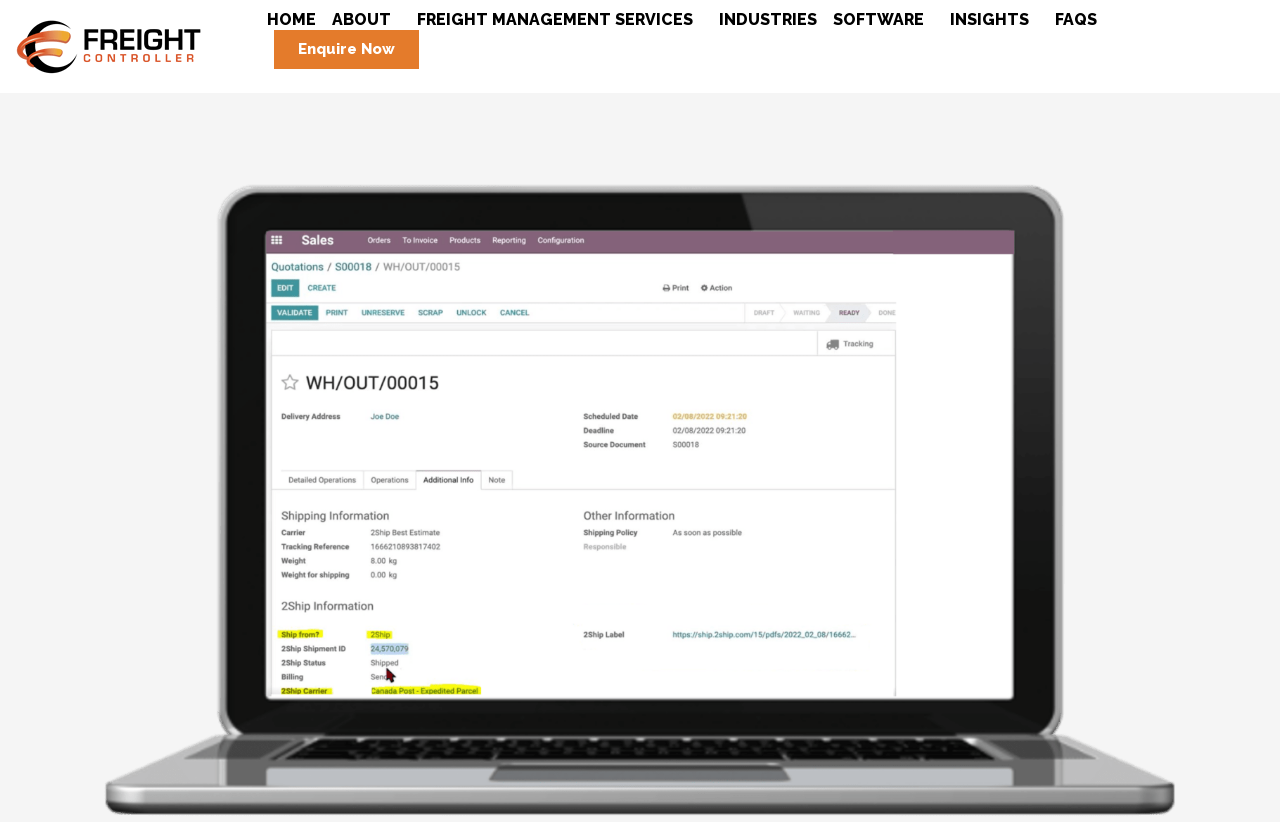Utilize the details in the image to give a detailed response to the question: What is the purpose of the webpage?

Although the meta description is not directly referenced, the webpage's content and structure suggest that it is related to integrating Odoo with 2Ship, which is a shipping service. The presence of freight-related menu items and the 'Enquire Now' button supports this inference.